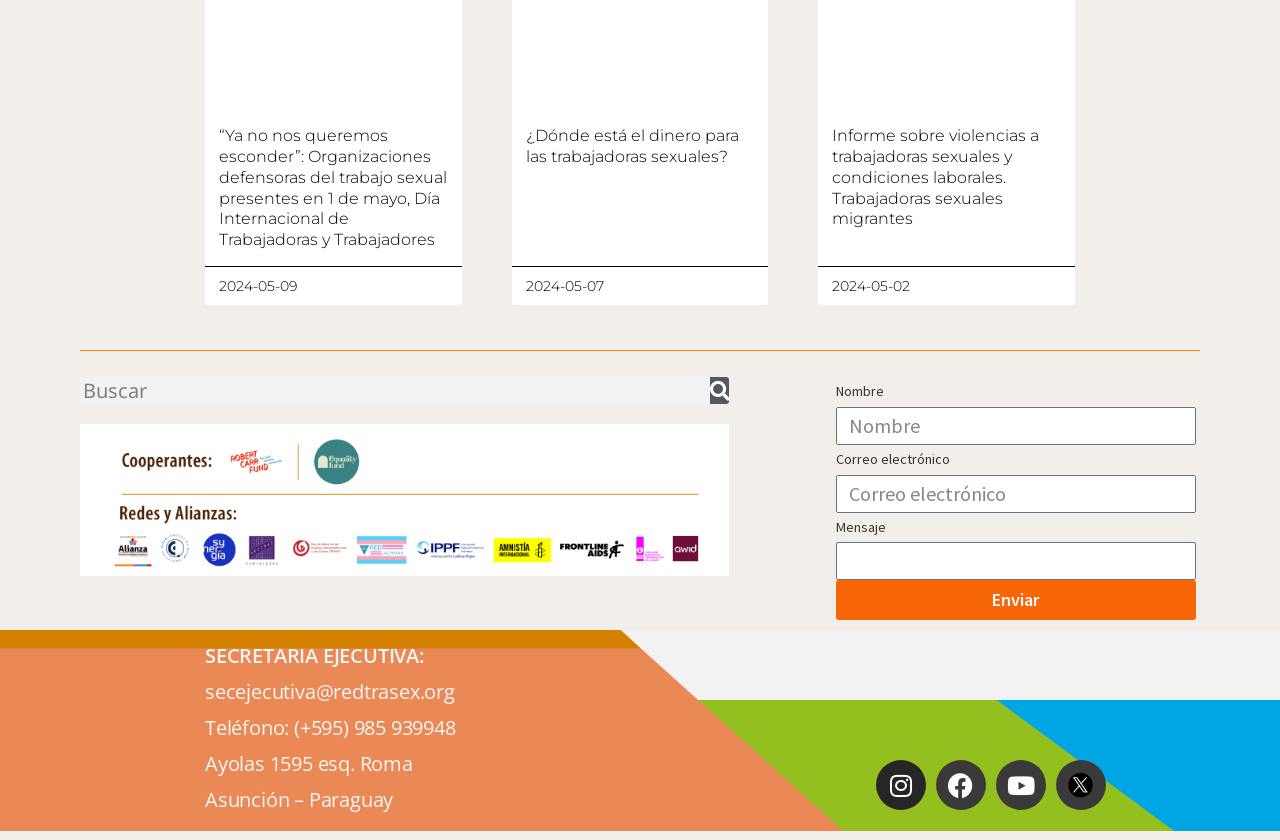How many social media links are on this webpage?
Based on the image, answer the question in a detailed manner.

I counted the number of link elements with social media icons, and there are three links: 'Instagram', 'Facebook', and 'Youtube'.